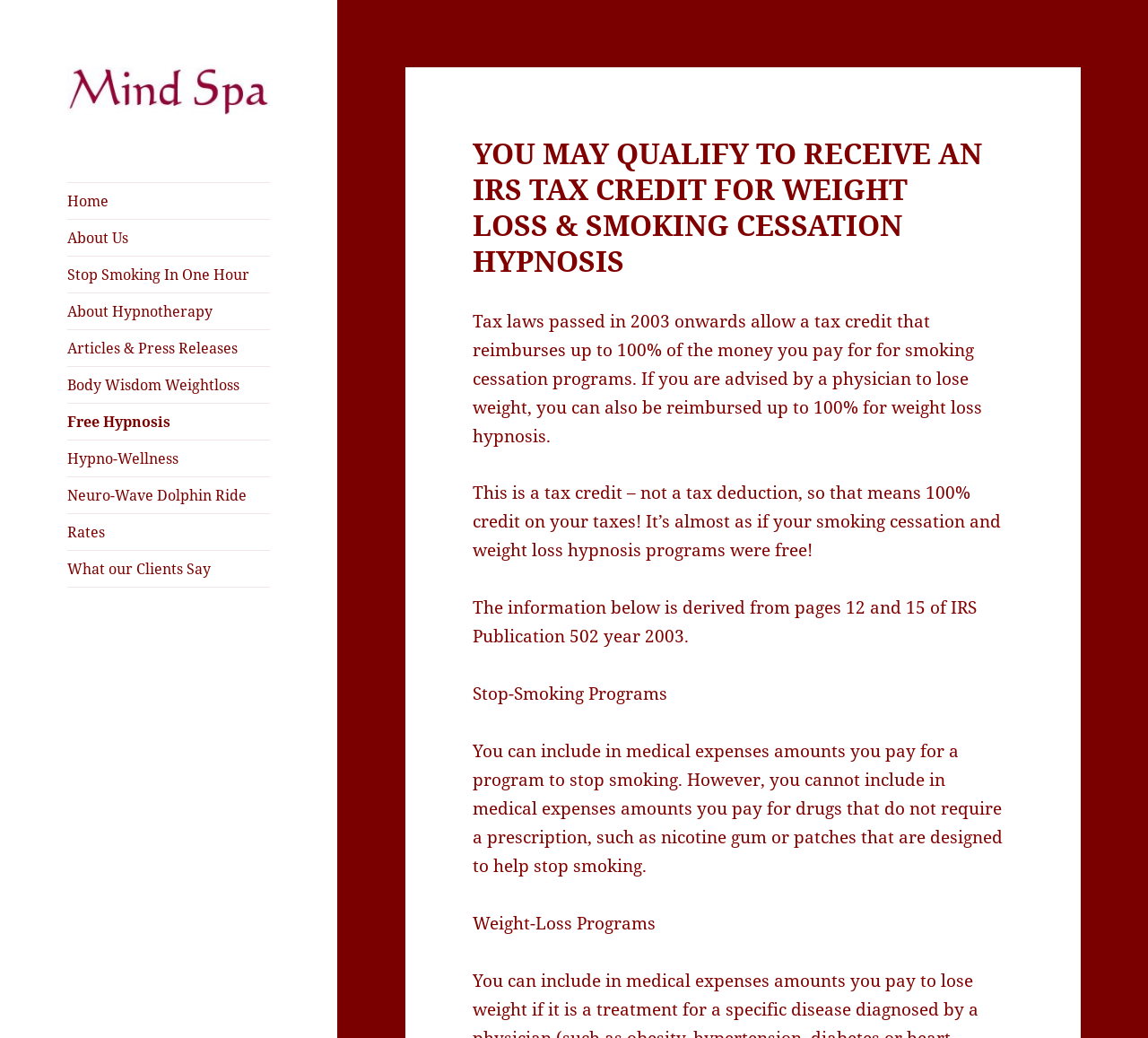Please specify the bounding box coordinates for the clickable region that will help you carry out the instruction: "Explore Free Hypnosis".

[0.059, 0.389, 0.235, 0.424]